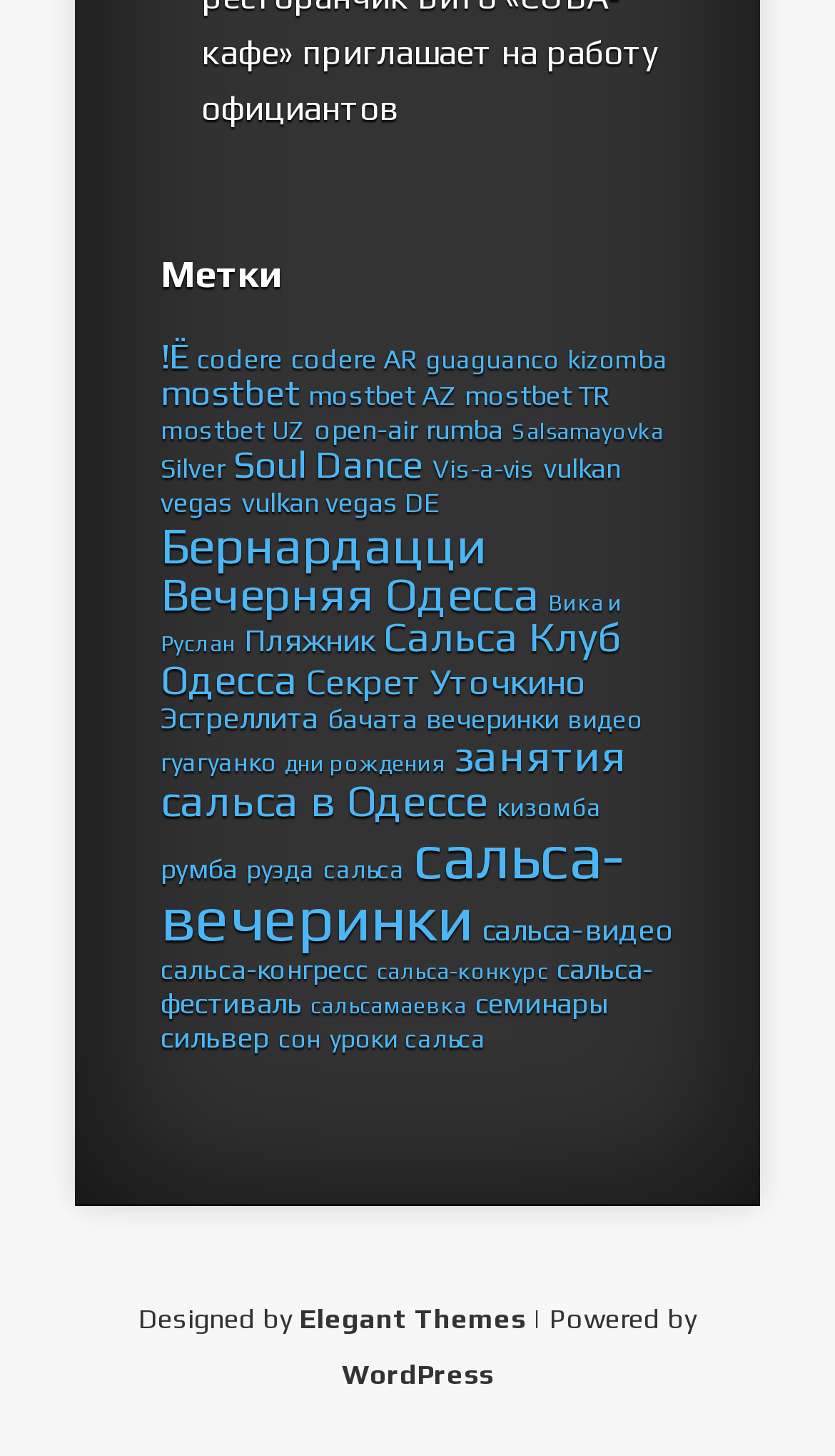Find the bounding box coordinates of the element I should click to carry out the following instruction: "Click on the 'Метки' heading".

[0.192, 0.174, 0.808, 0.232]